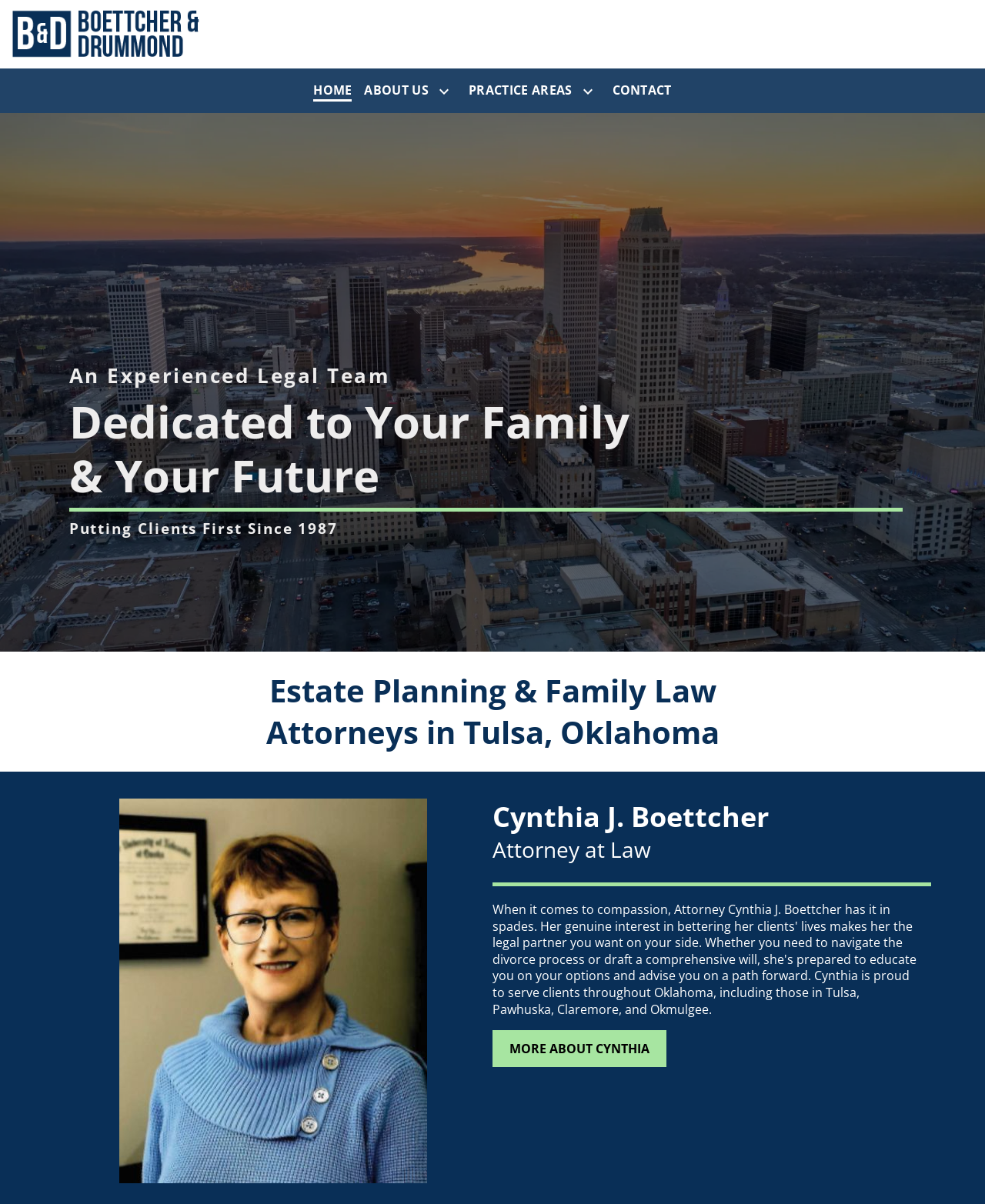Specify the bounding box coordinates of the area that needs to be clicked to achieve the following instruction: "learn more about Cynthia".

[0.5, 0.856, 0.677, 0.886]